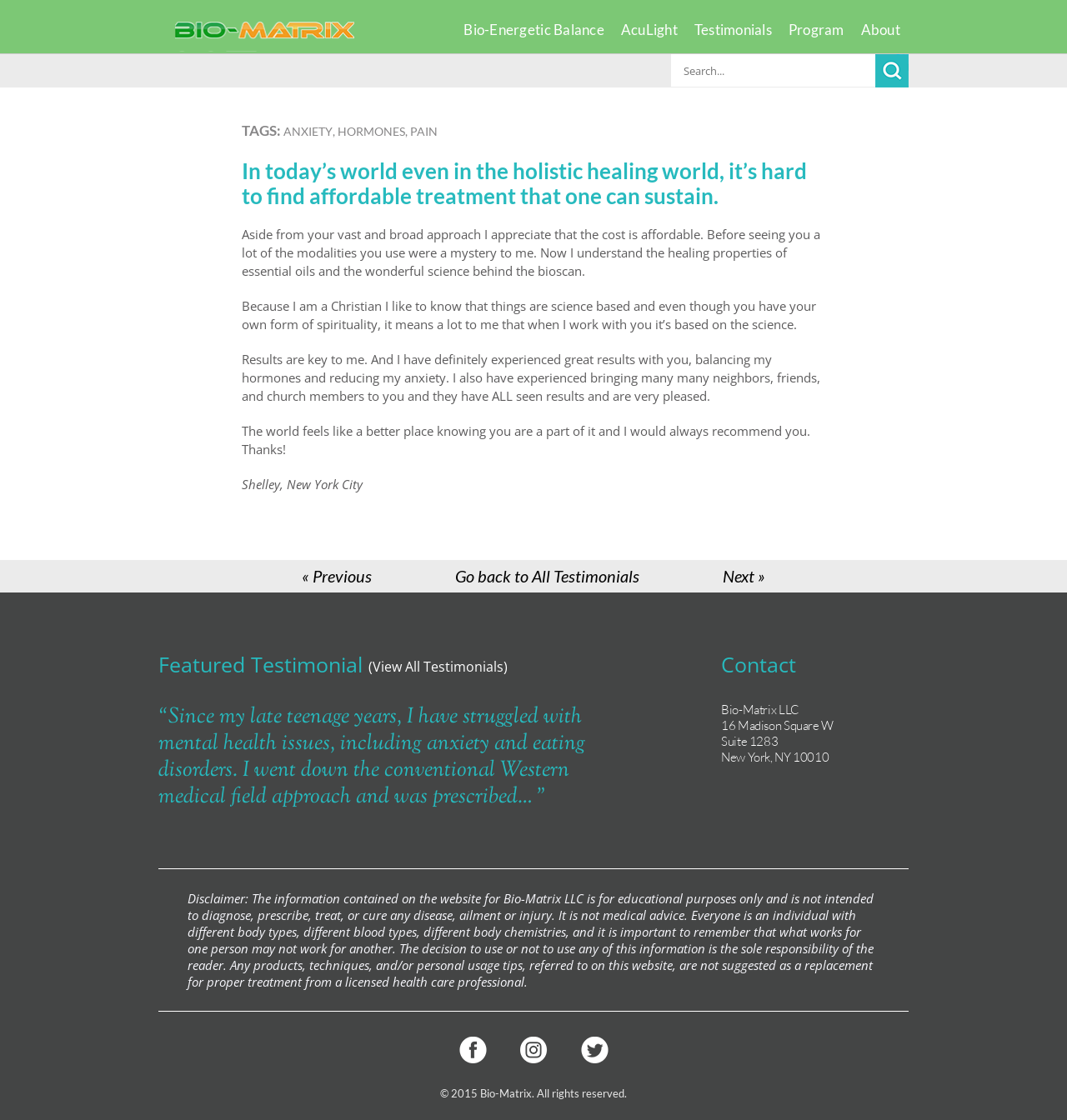Can you specify the bounding box coordinates for the region that should be clicked to fulfill this instruction: "Search for something".

[0.629, 0.048, 0.82, 0.077]